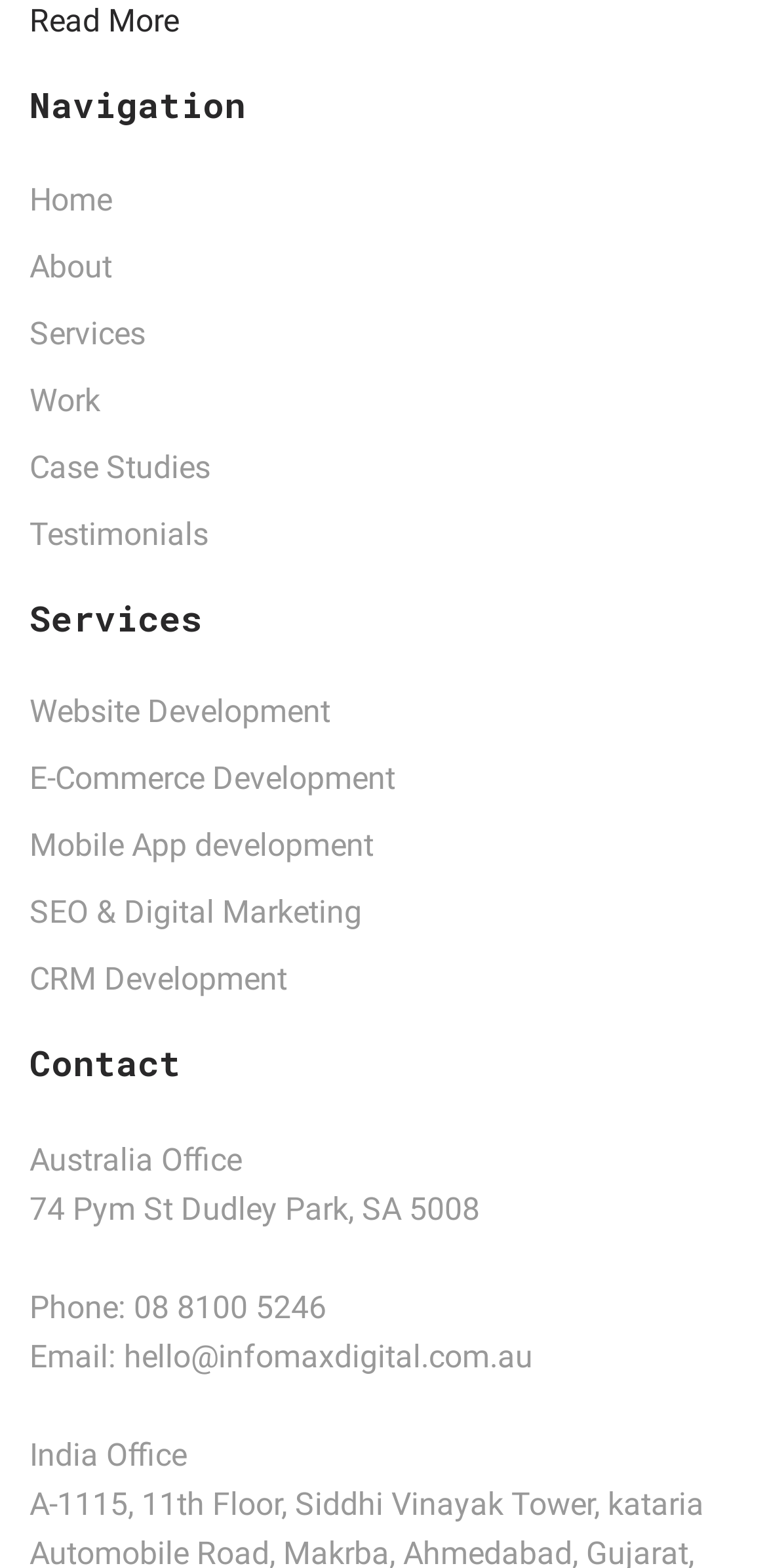Use a single word or phrase to answer this question: 
How many navigation links are there?

7